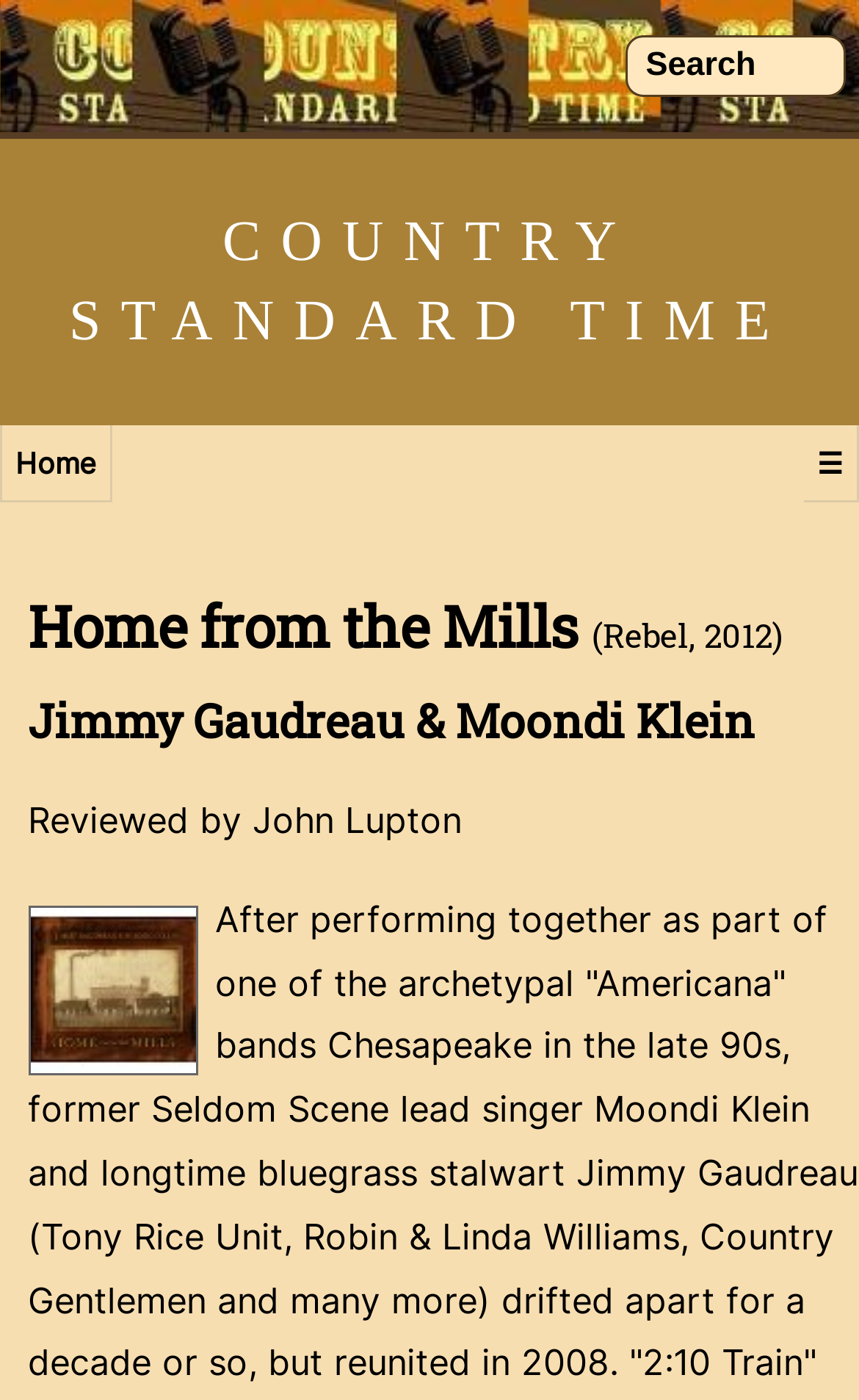Please extract the primary headline from the webpage.

Home from the Mills (Rebel, 2012)